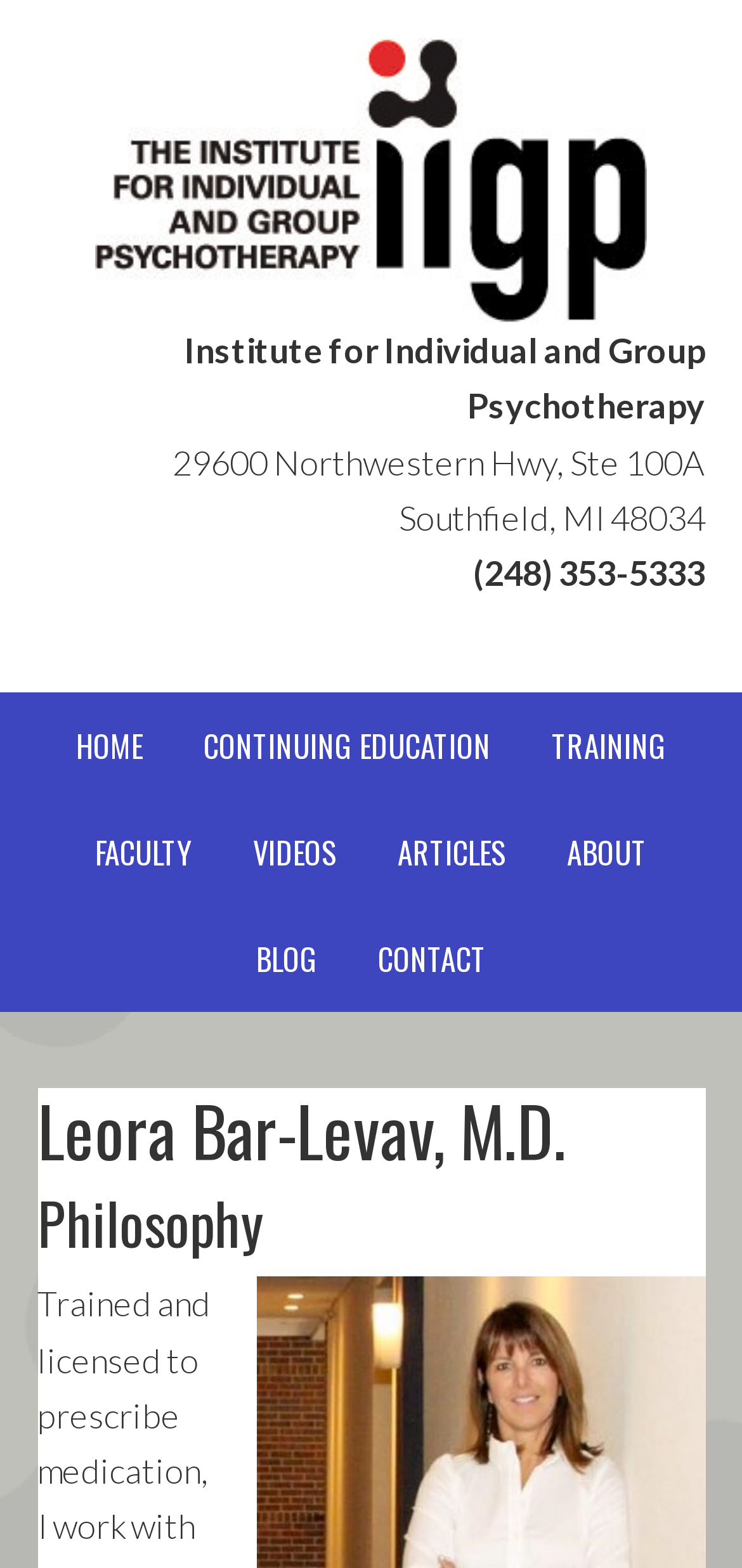Identify the bounding box coordinates for the element that needs to be clicked to fulfill this instruction: "visit IIGP website". Provide the coordinates in the format of four float numbers between 0 and 1: [left, top, right, bottom].

[0.05, 0.024, 0.95, 0.206]